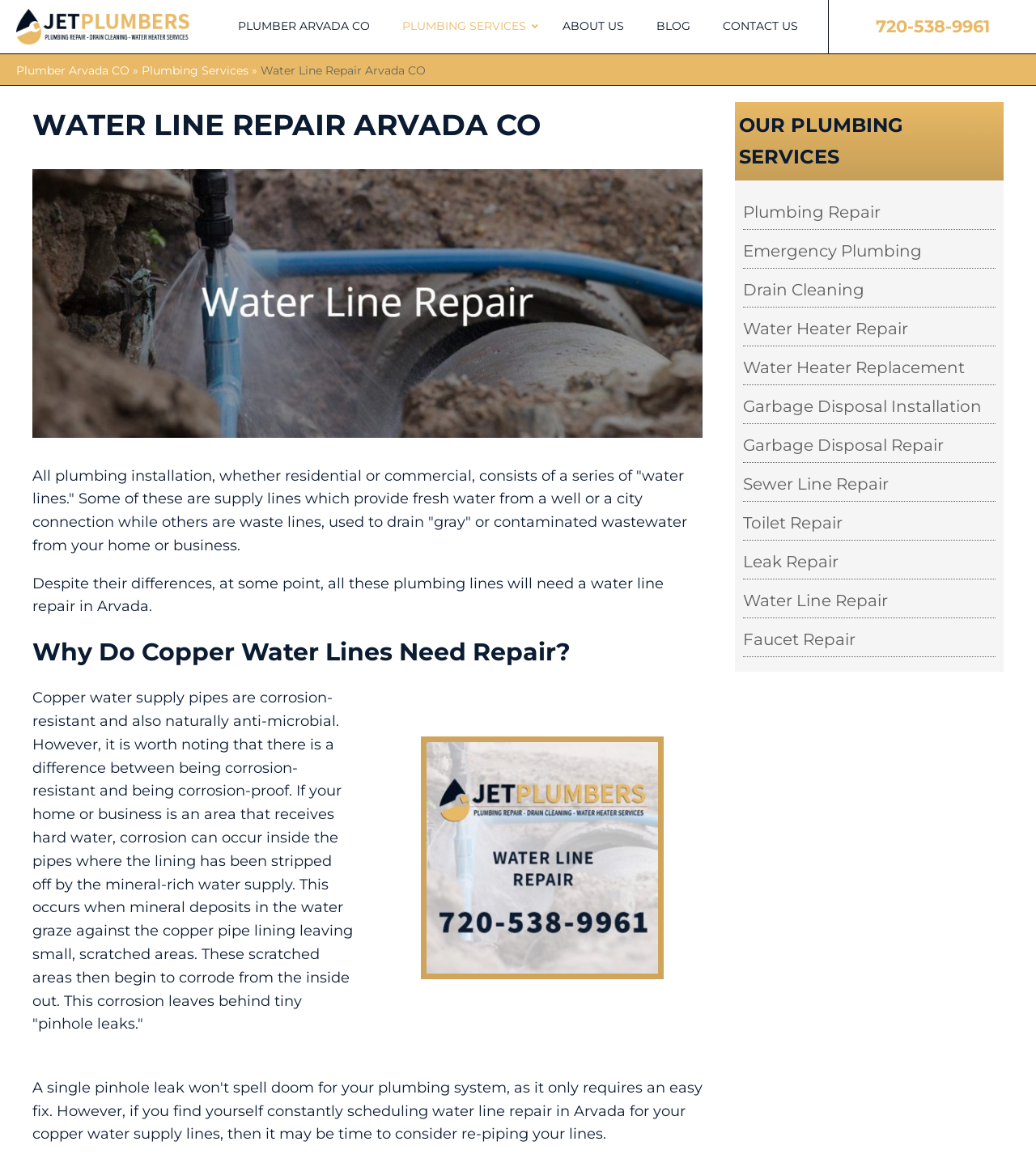What is the purpose of copper water supply pipes?
We need a detailed and exhaustive answer to the question. Please elaborate.

I found this information by reading the StaticText element that describes the properties of copper water supply pipes, which is located in the section 'Why Do Copper Water Lines Need Repair?'.